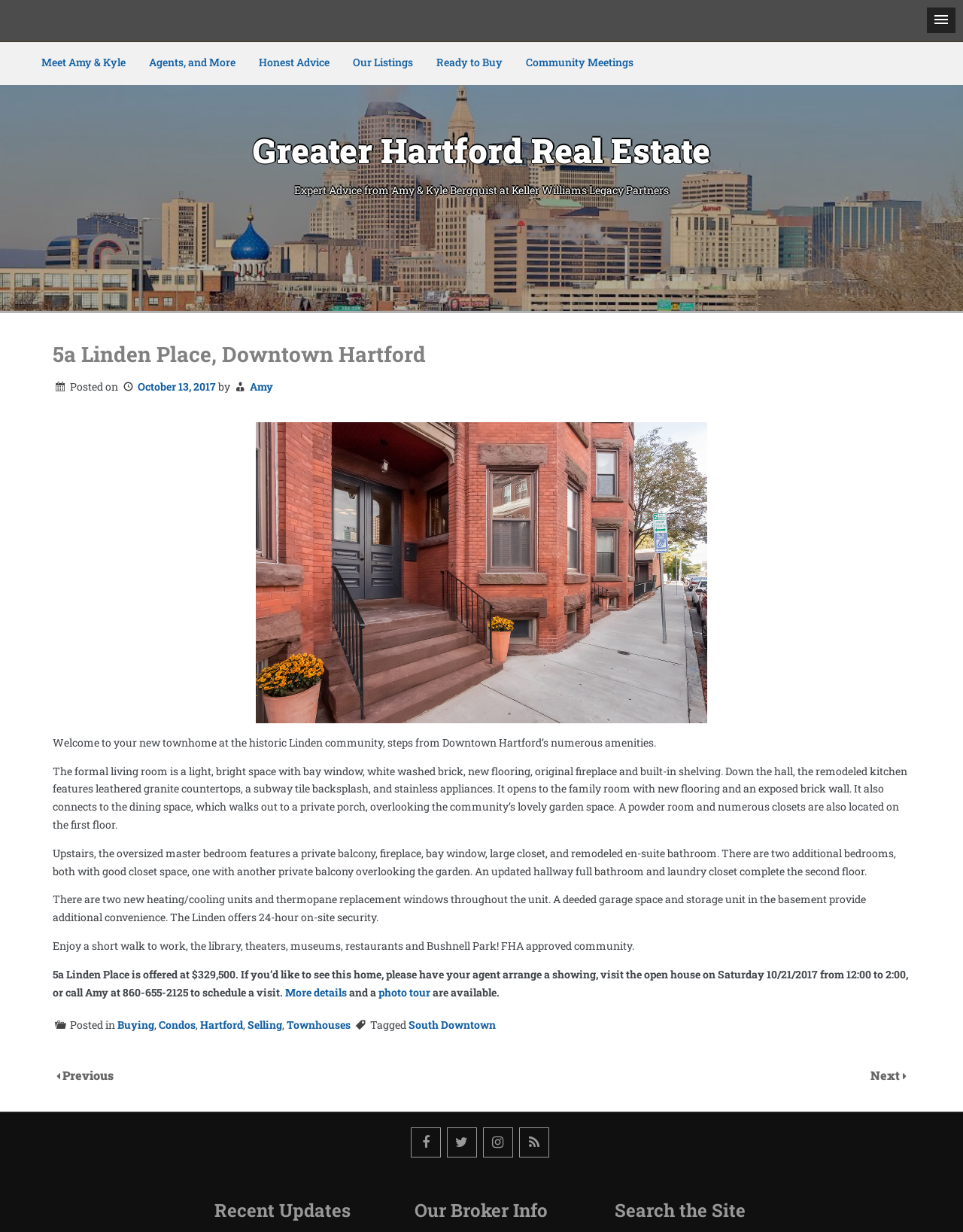Highlight the bounding box coordinates of the element that should be clicked to carry out the following instruction: "Read about 'South Australia'". The coordinates must be given as four float numbers ranging from 0 to 1, i.e., [left, top, right, bottom].

None